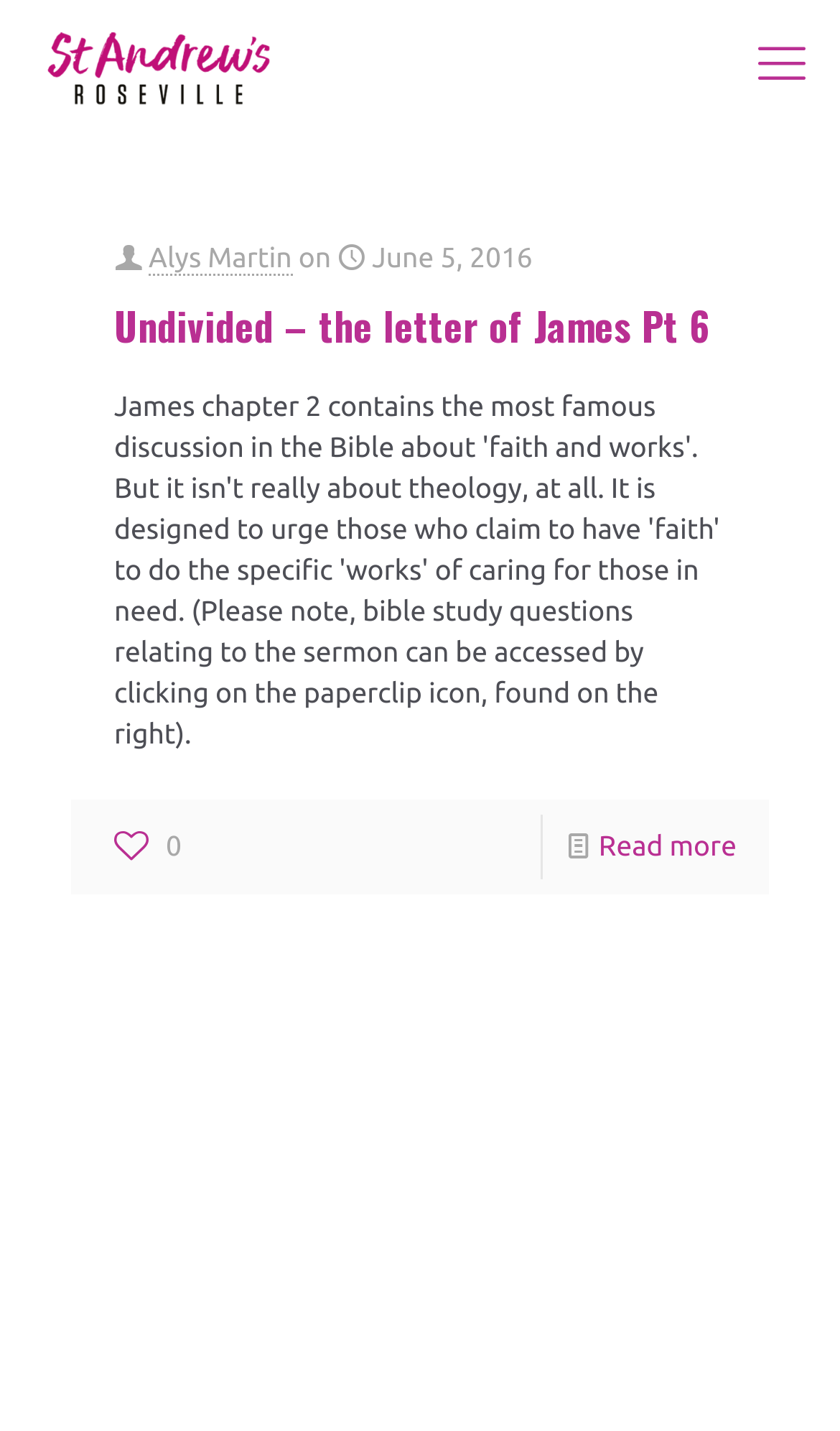What is the title of the article?
Use the information from the screenshot to give a comprehensive response to the question.

I found the title of the article by looking at the article section, where I saw a heading element with the text 'Undivided – the letter of James Pt 6'.